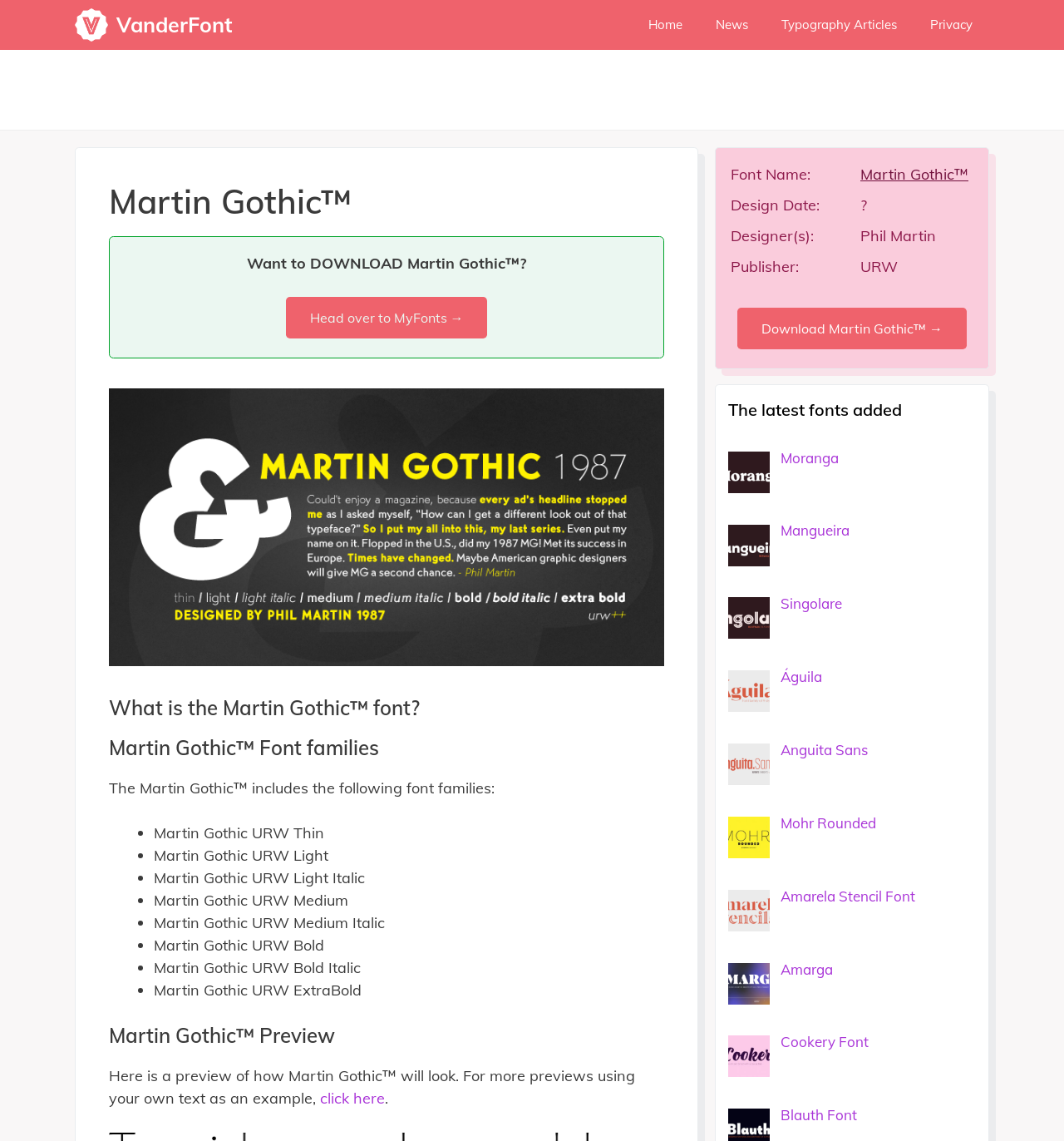Please determine the bounding box coordinates of the element to click on in order to accomplish the following task: "Click on workers’ compensation". Ensure the coordinates are four float numbers ranging from 0 to 1, i.e., [left, top, right, bottom].

None